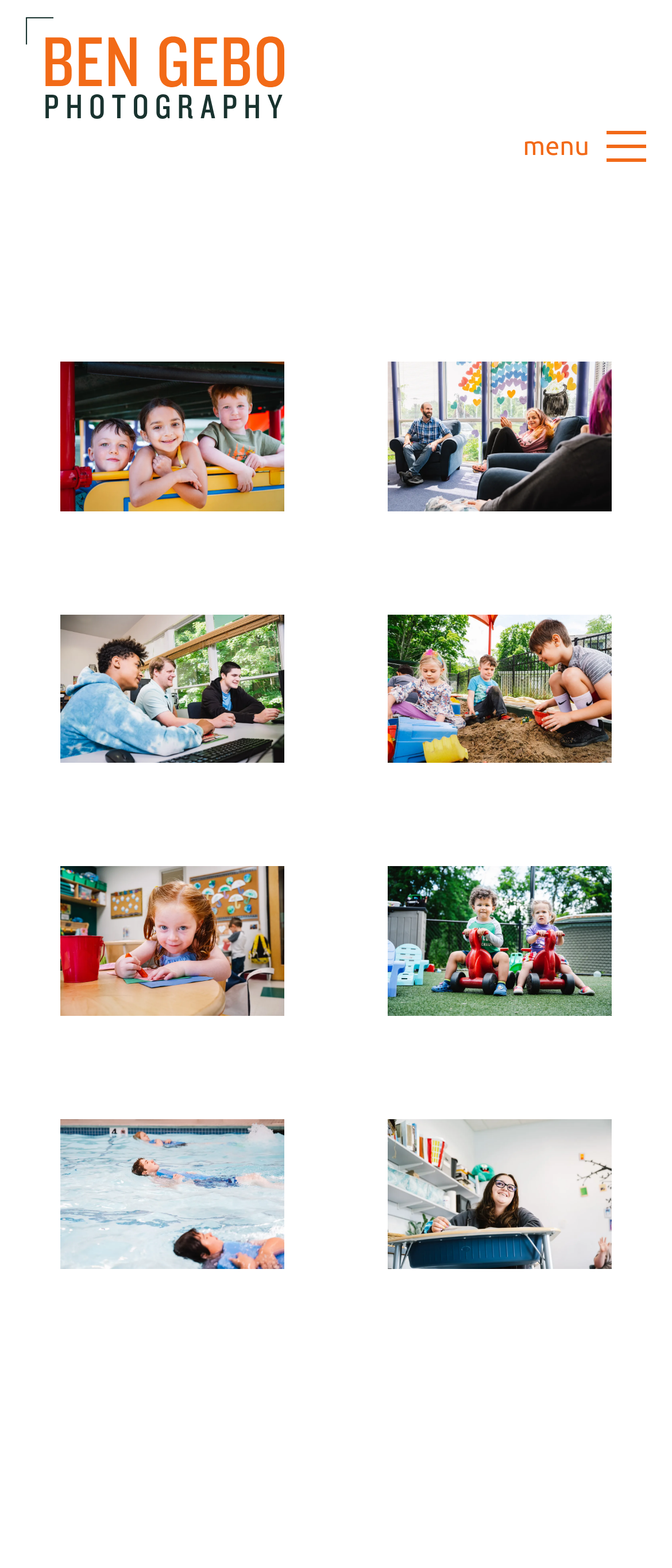Give a one-word or short-phrase answer to the following question: 
How many columns of links are there?

2